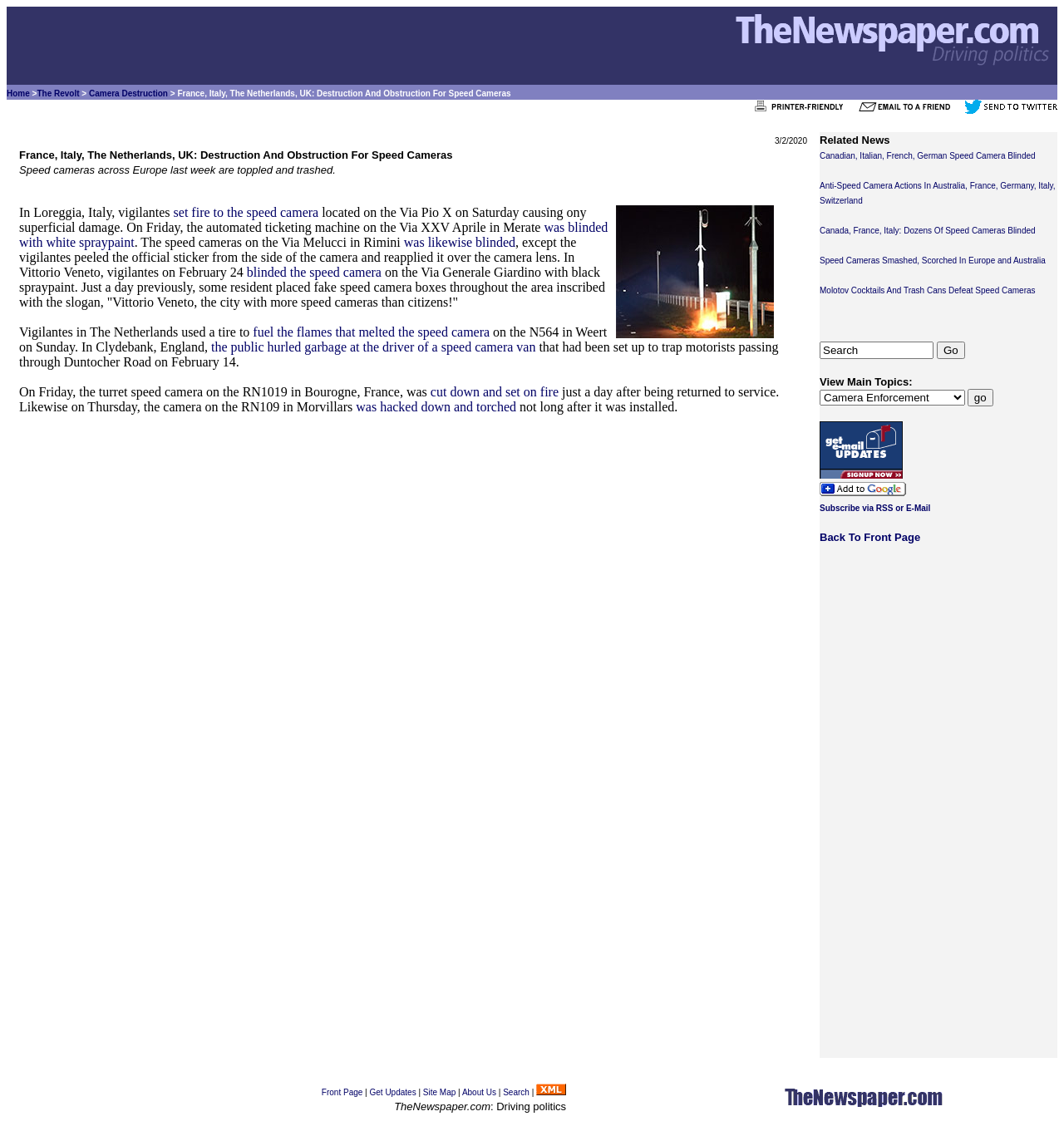Can you determine the bounding box coordinates of the area that needs to be clicked to fulfill the following instruction: "Click on 'Get Email Updates'"?

[0.77, 0.413, 0.848, 0.425]